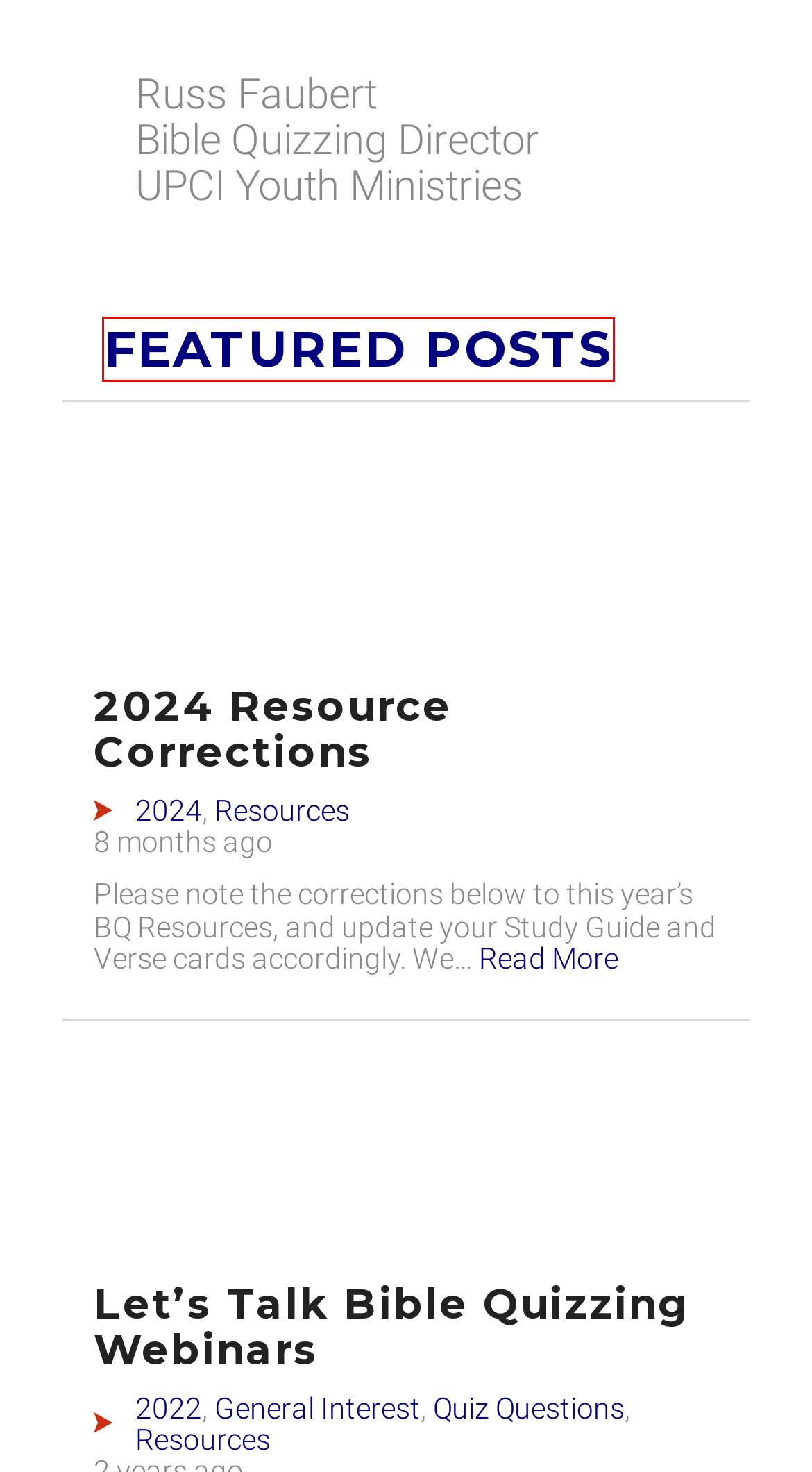Review the screenshot of a webpage that includes a red bounding box. Choose the webpage description that best matches the new webpage displayed after clicking the element within the bounding box. Here are the candidates:
A. Calendar – Bible Quizzing | UPCI Youth Ministries
B. Team Members – Bible Quizzing | UPCI Youth Ministries
C. 2024 Resource Corrections | Bible Quizzing | UPCI Youth Ministries
D. Category: Resources | Bible Quizzing | UPCI Youth Ministries
E. Question Writers | Bible Quizzing | UPCI Youth Ministries
F. Let’s Talk Bible Quizzing Webinars | Bible Quizzing | UPCI Youth Ministries
G. Get Started | Bible Quizzing | UPCI Youth Ministries
H. Announcements | Bible Quizzing | UPCI Youth Ministries

H